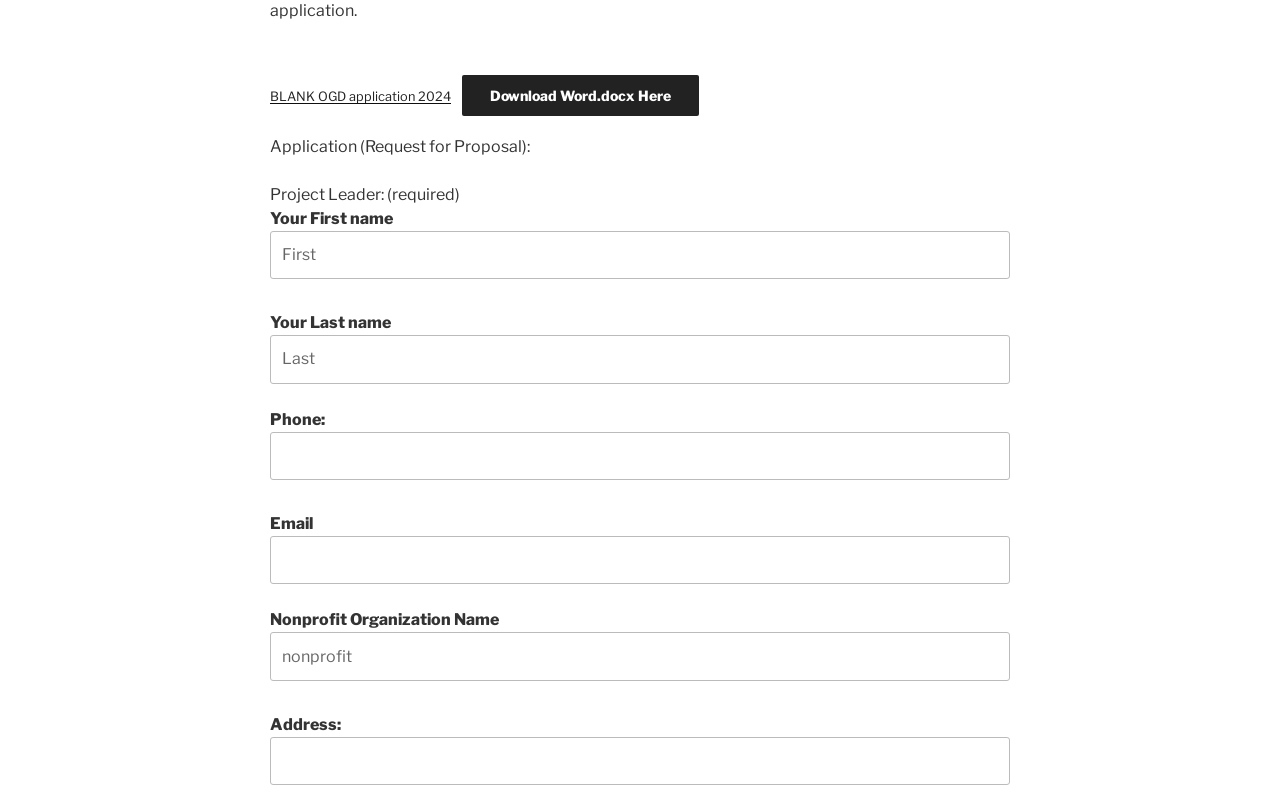What is required to fill out the application?
Refer to the image and give a detailed answer to the query.

The form fields indicate that the applicant's First name, Last name, Phone, Email, Nonprofit Organization Name, and Address are required to fill out the application.